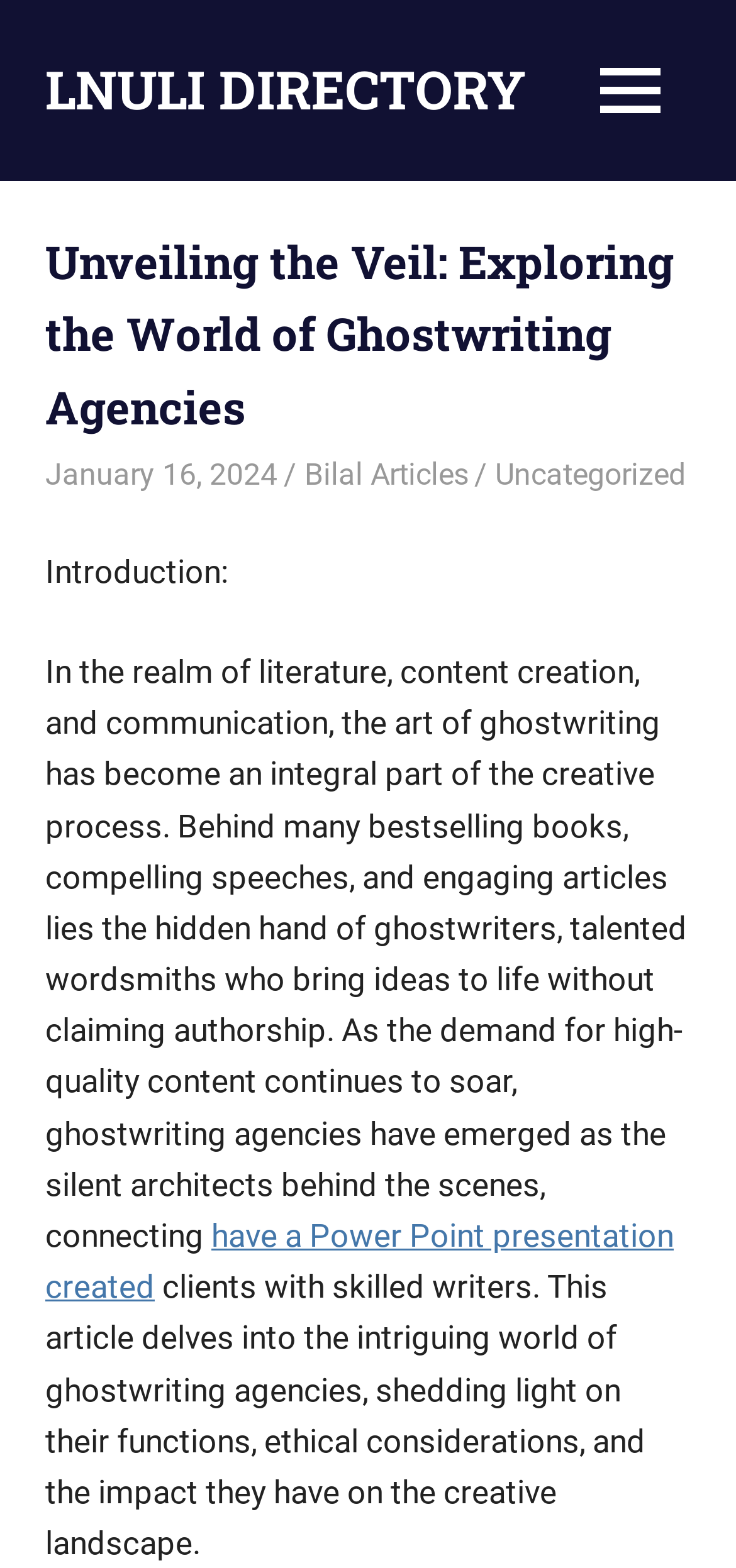Provide a brief response to the question using a single word or phrase: 
What service is mentioned in the article?

Power Point presentation creation